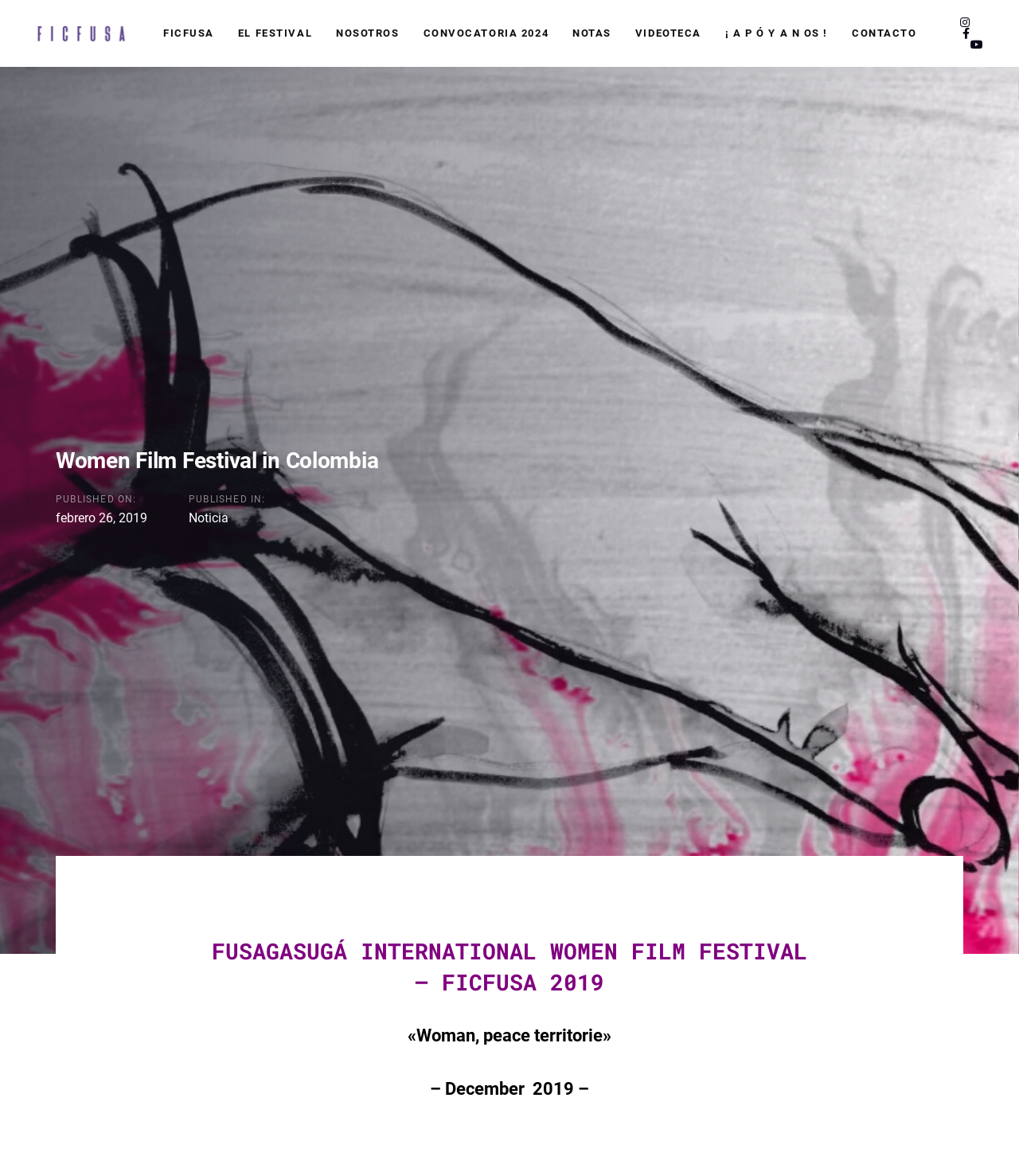What is the name of the film festival?
Deliver a detailed and extensive answer to the question.

The name of the film festival can be found in the top navigation bar, where there are multiple links with the same name, and also in the logo image on the top left corner of the webpage.